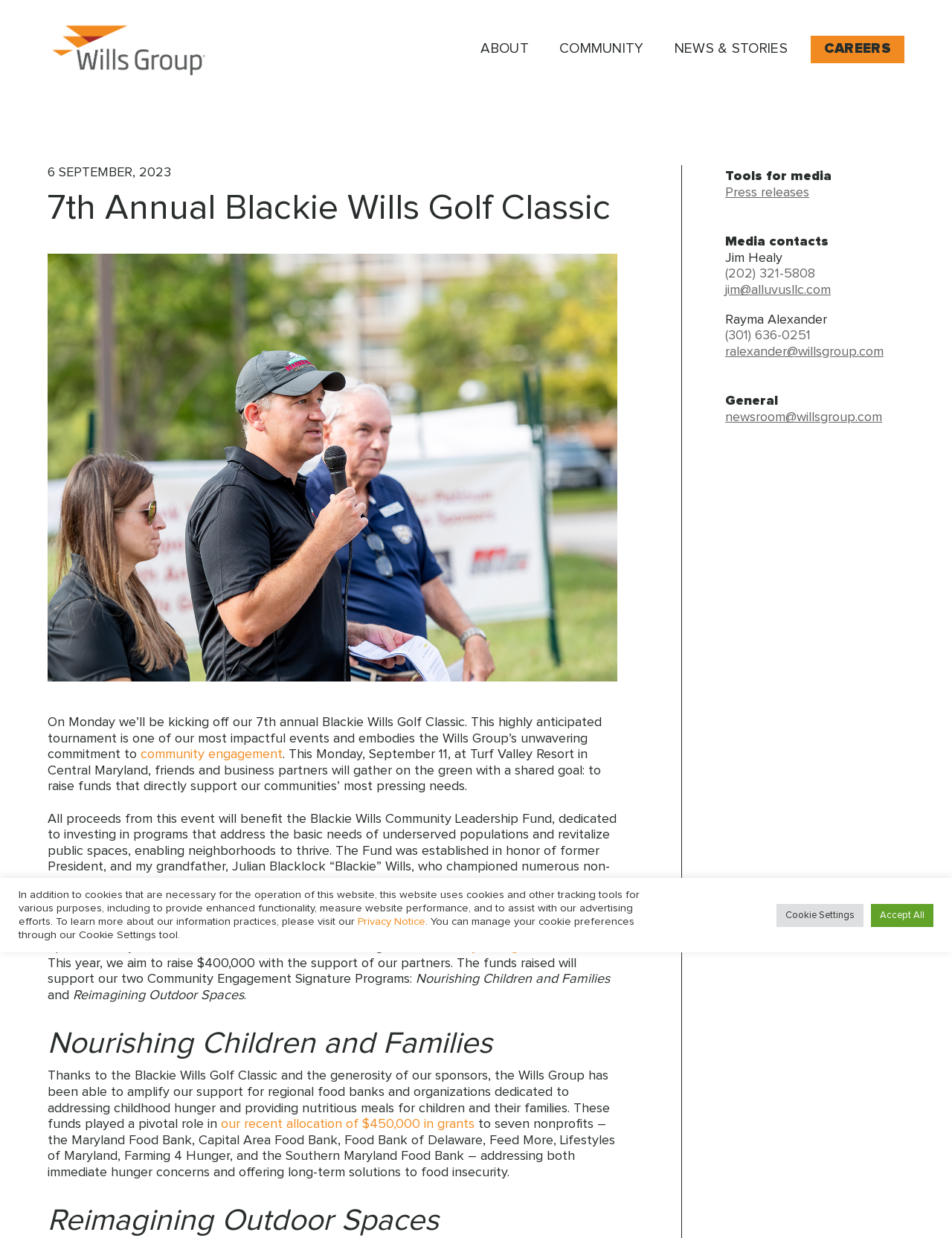Could you highlight the region that needs to be clicked to execute the instruction: "Contact Jim Healy"?

[0.762, 0.216, 0.856, 0.227]